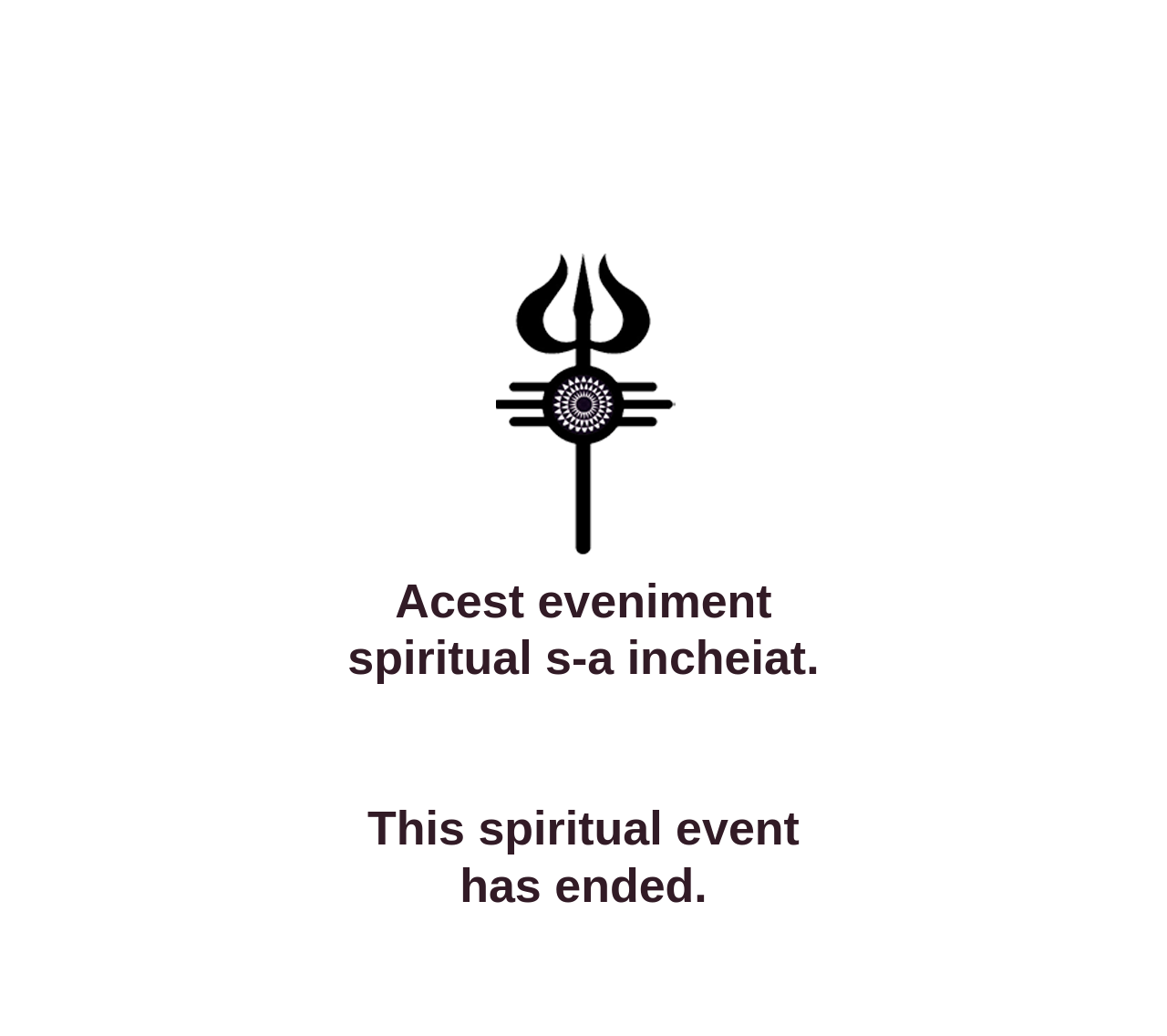Generate the title text from the webpage.

Acest eveniment spiritual s-a incheiat.


This spiritual event has ended.